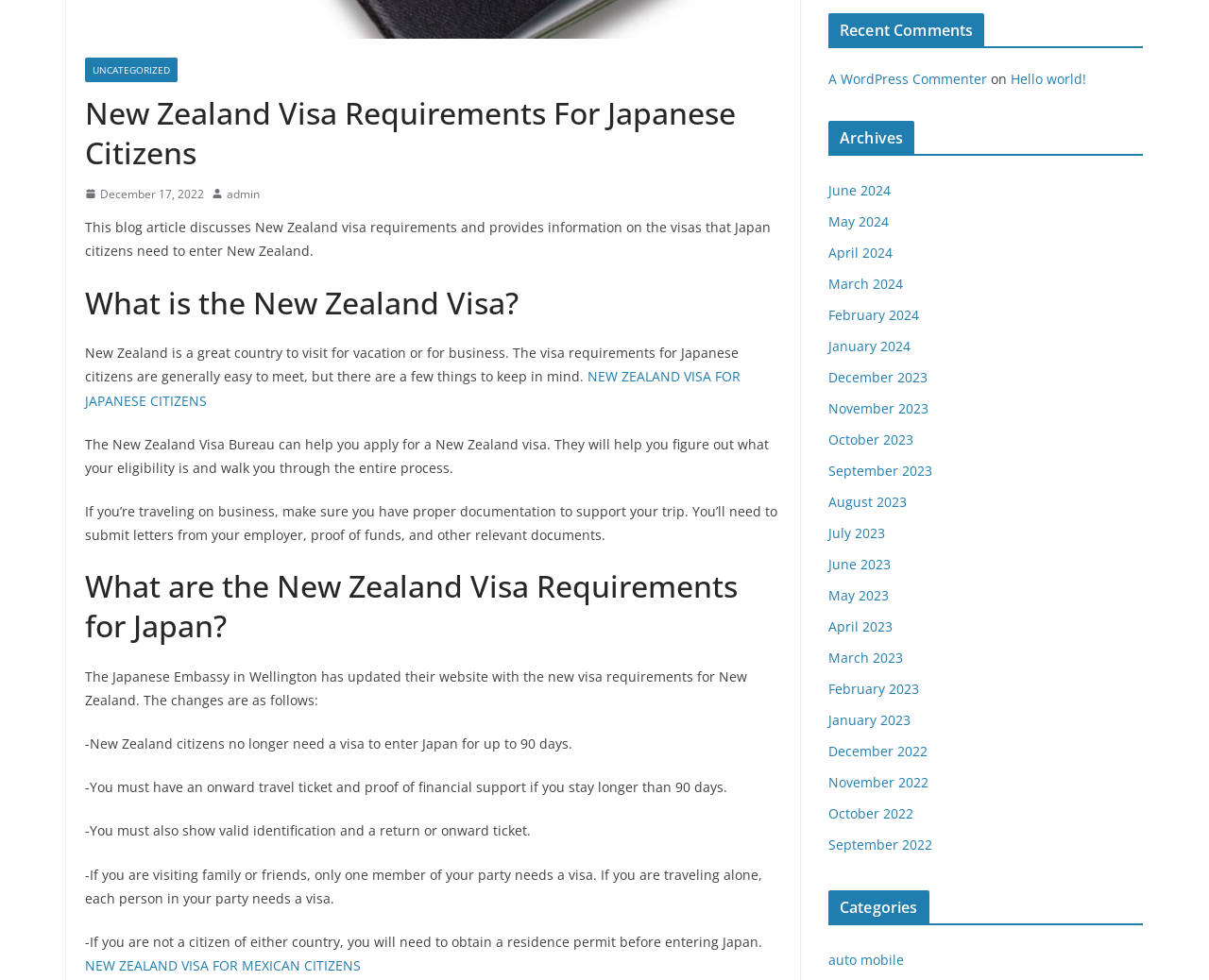Identify the bounding box coordinates for the UI element mentioned here: "No Comments". Provide the coordinates as four float values between 0 and 1, i.e., [left, top, right, bottom].

None